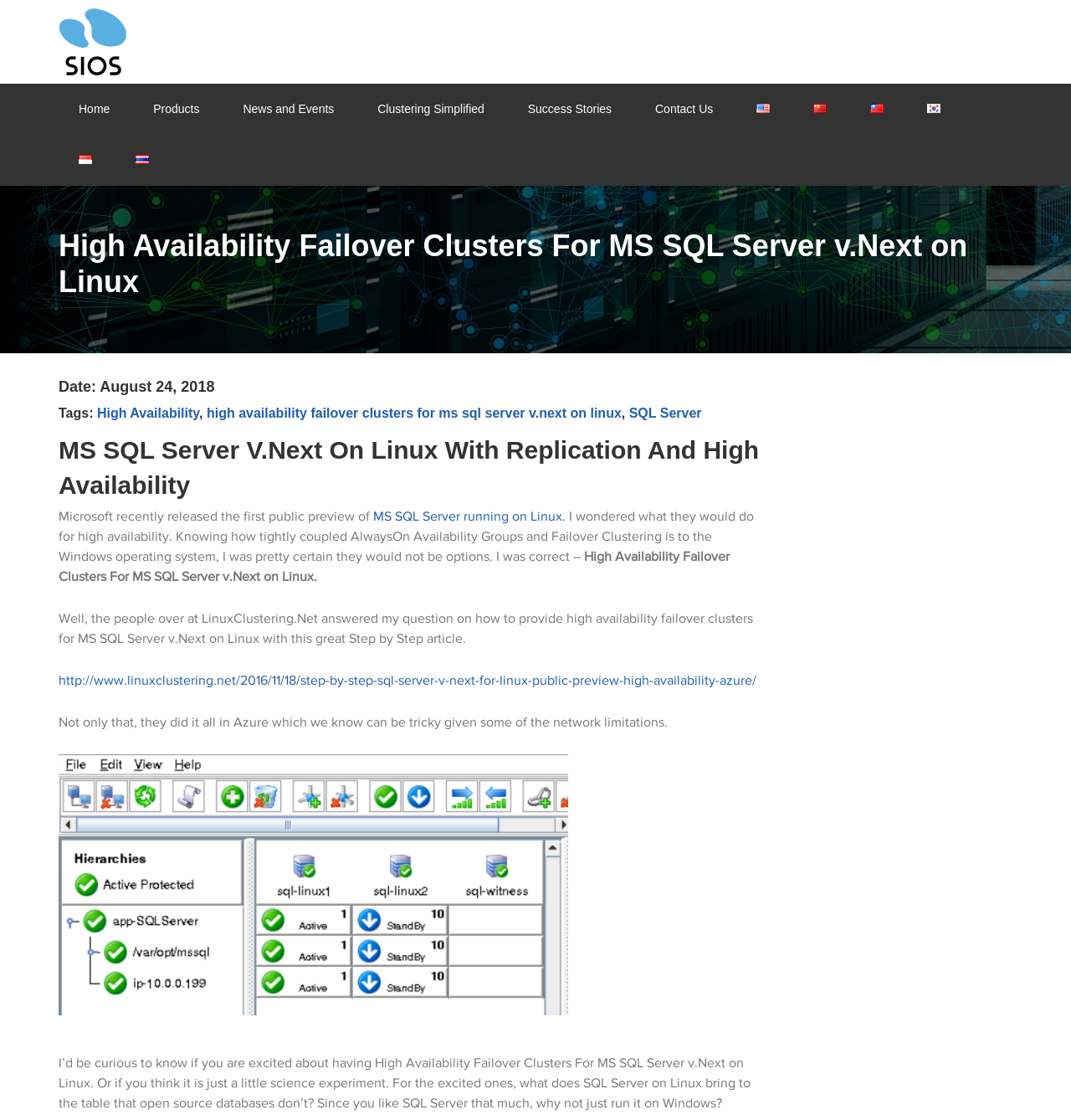Give a concise answer of one word or phrase to the question: 
What is the language of the webpage?

English